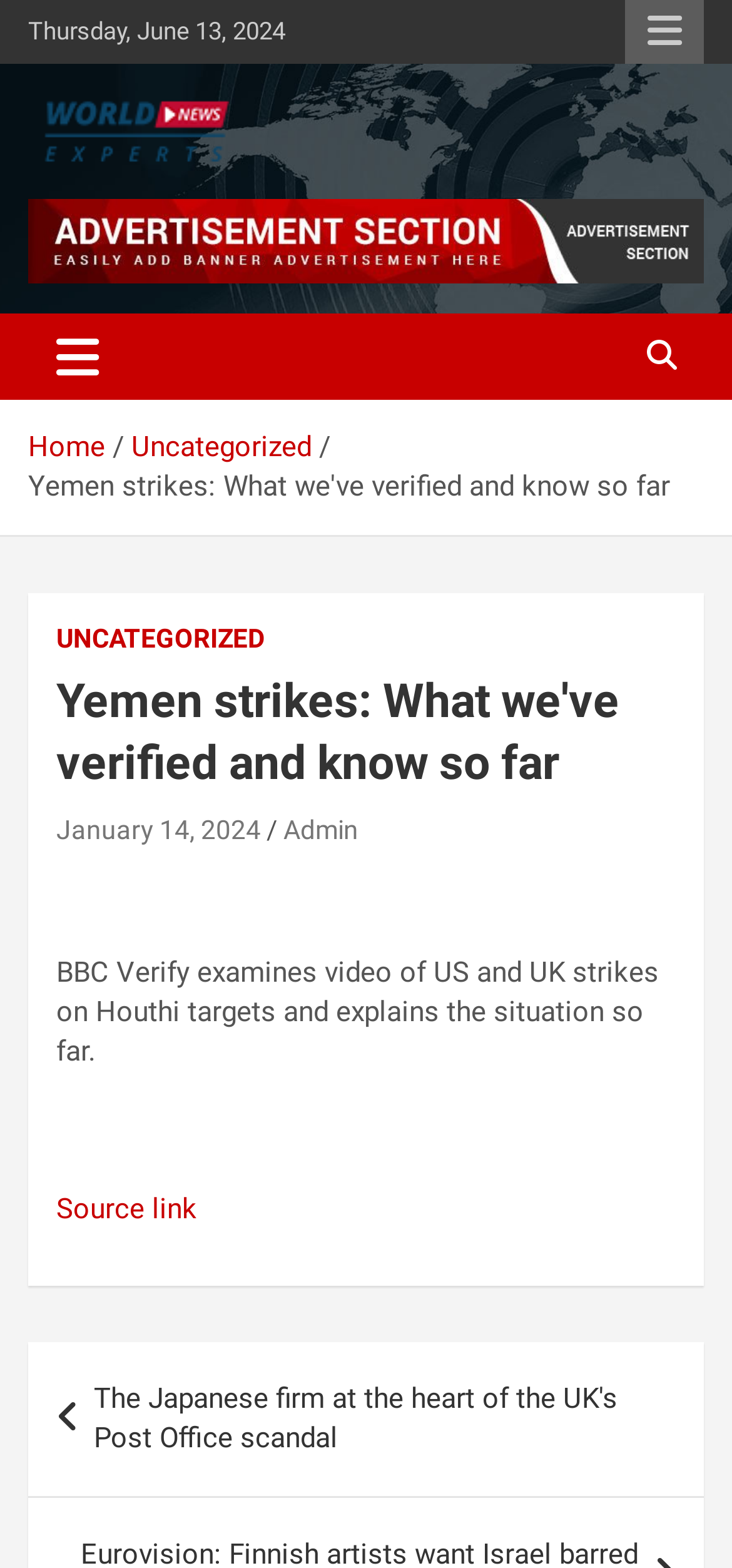Please identify the bounding box coordinates of the element's region that needs to be clicked to fulfill the following instruction: "Go to World News Experts homepage". The bounding box coordinates should consist of four float numbers between 0 and 1, i.e., [left, top, right, bottom].

[0.038, 0.062, 0.338, 0.091]